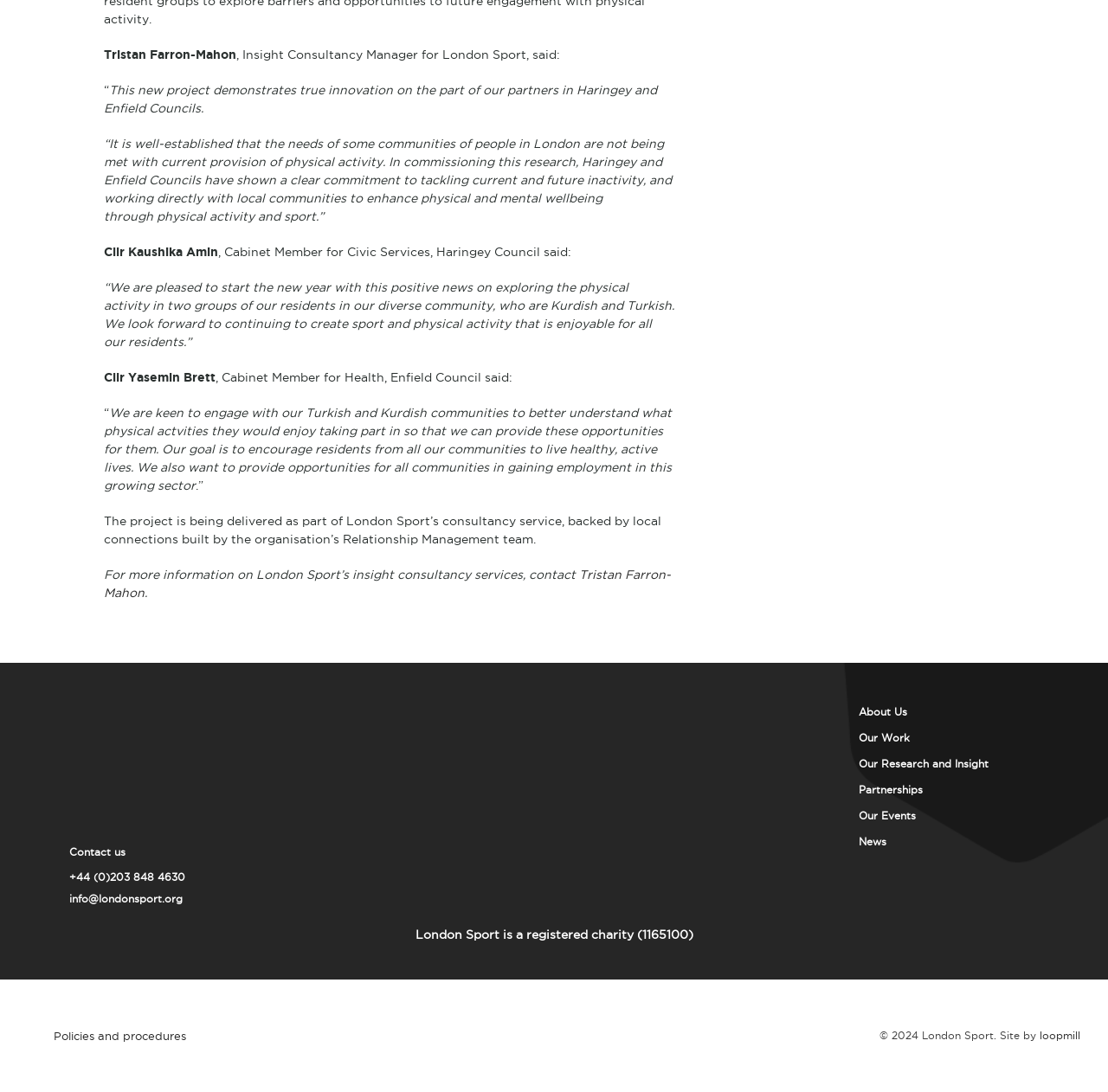Using a single word or phrase, answer the following question: 
Who is the Insight Consultancy Manager for London Sport?

Tristan Farron-Mahon